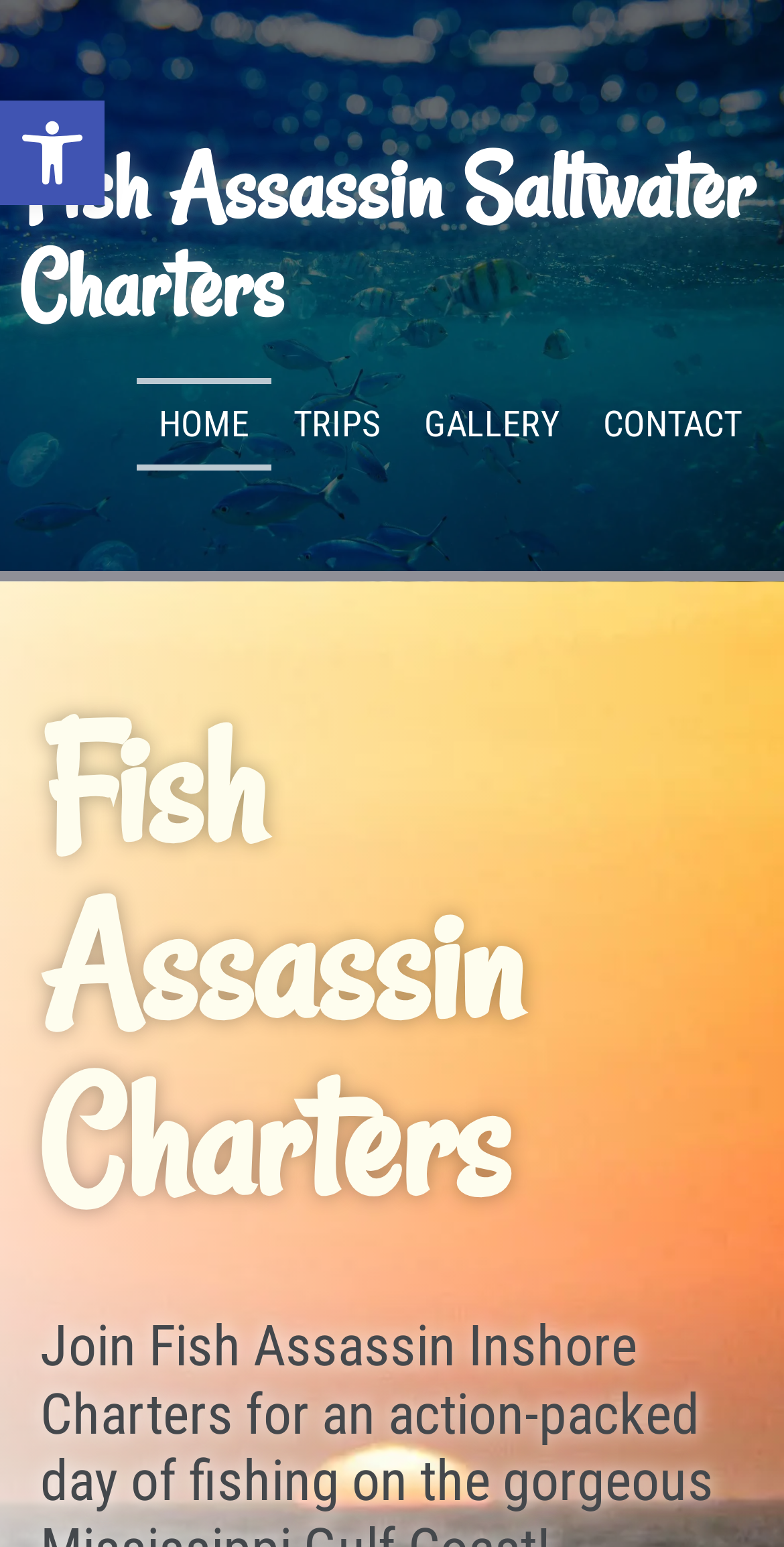Detail the various sections and features present on the webpage.

The webpage is about Fish Assassin Charters, a fishing charter service operating on the Mississippi Gulf Coast. At the top of the page, there is a large heading that reads "Fish Assassin Saltwater Charters" with a link to the same title. Below this heading, there is a navigation menu with four links: "HOME", "TRIPS", "GALLERY", and "CONTACT", which are evenly spaced and aligned horizontally.

Further down the page, there is another heading that reads "Fish Assassin Charters", which is smaller in size compared to the first one. This heading is positioned near the top-left corner of the page.

On the top-left corner of the page, there is a button labeled "Open toolbar" with a small image icon to its right. The image icon is not described, but it is likely a logo or an icon related to the fishing charter service.

Overall, the webpage appears to be a simple and straightforward design, with a clear focus on promoting Fish Assassin Charters and providing easy access to its main sections through the navigation menu.